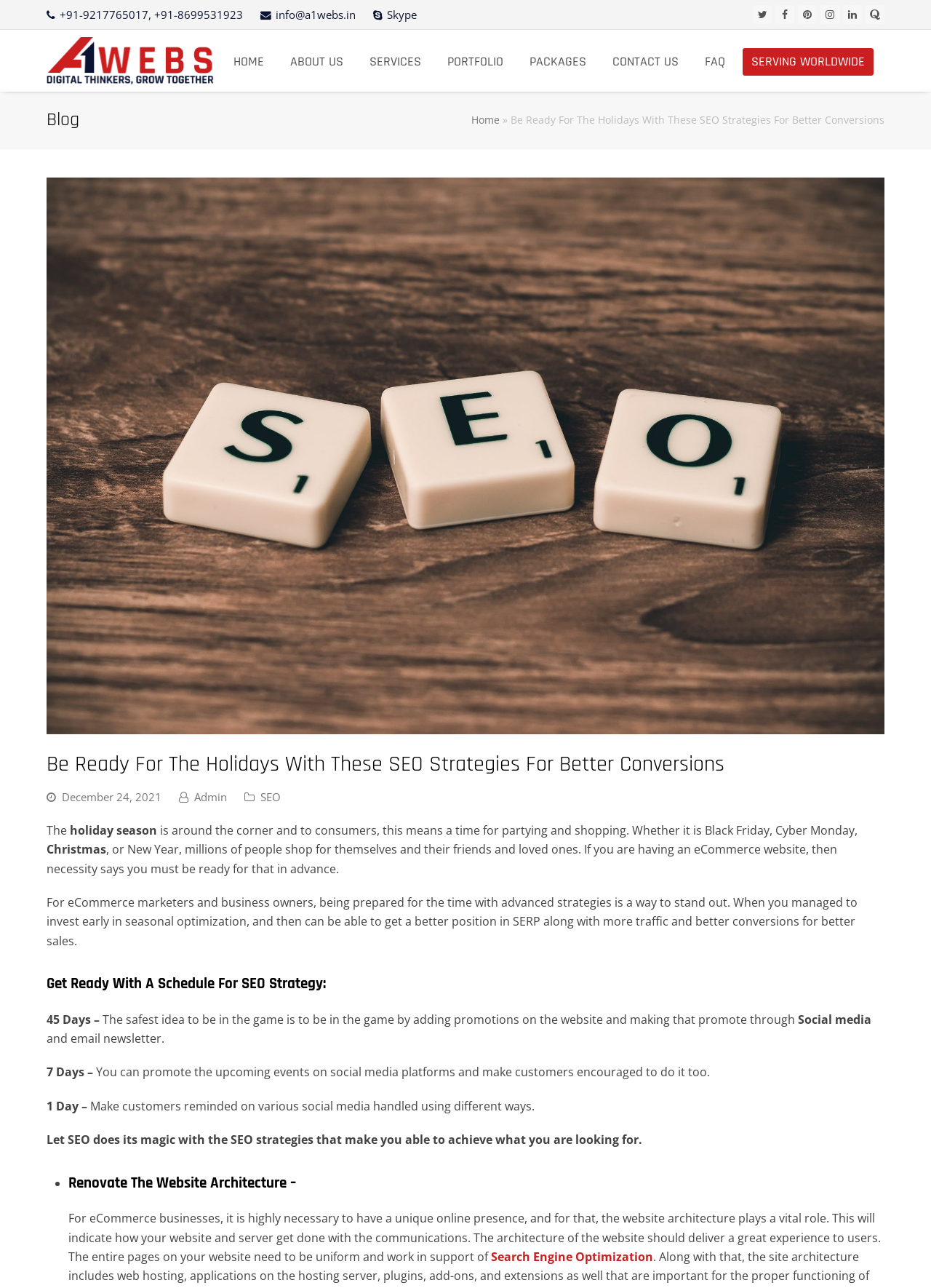What social media platforms are linked on the webpage?
Provide a detailed and extensive answer to the question.

I found the social media links by looking at the top-right section of the webpage, where the social media icons are usually displayed. The links are represented as separate elements with the text values 'Twitter', 'Facebook', 'Pinterest', 'Instagram', 'LinkedIn', and 'Quora'.